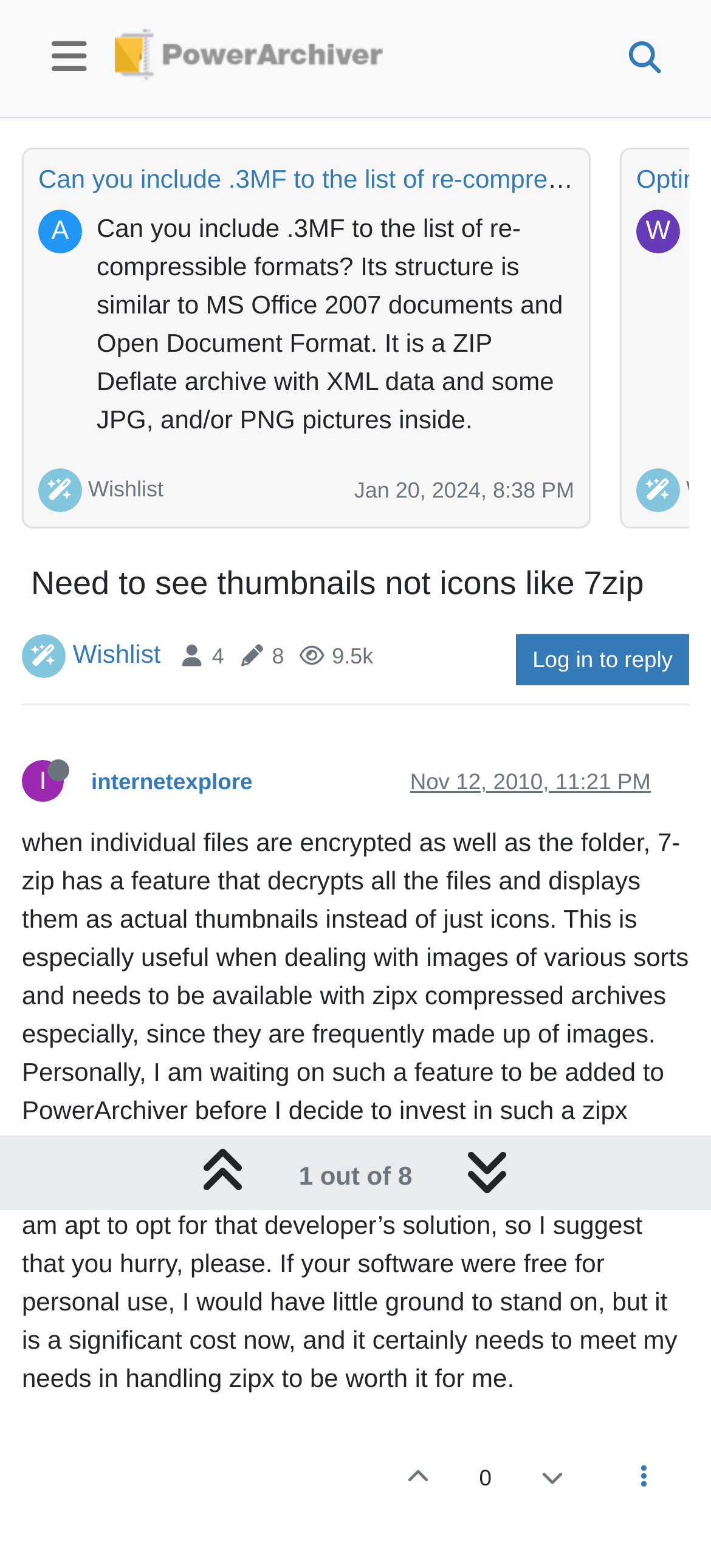Determine the bounding box coordinates for the area that should be clicked to carry out the following instruction: "View user profile 'Werve'".

[0.895, 0.133, 0.956, 0.161]